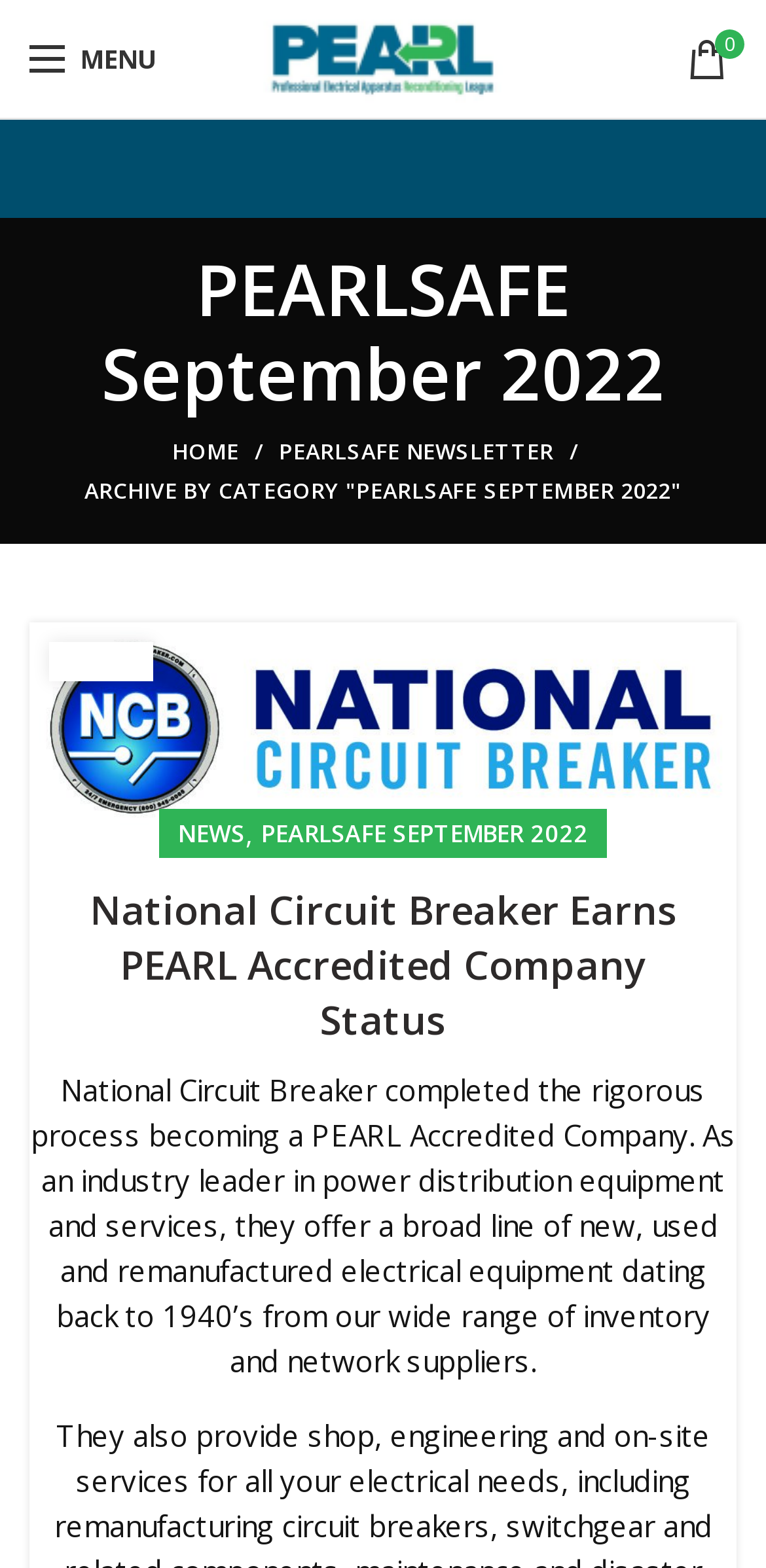Given the description: "alt="PEARL"", determine the bounding box coordinates of the UI element. The coordinates should be formatted as four float numbers between 0 and 1, [left, top, right, bottom].

[0.333, 0.001, 0.667, 0.074]